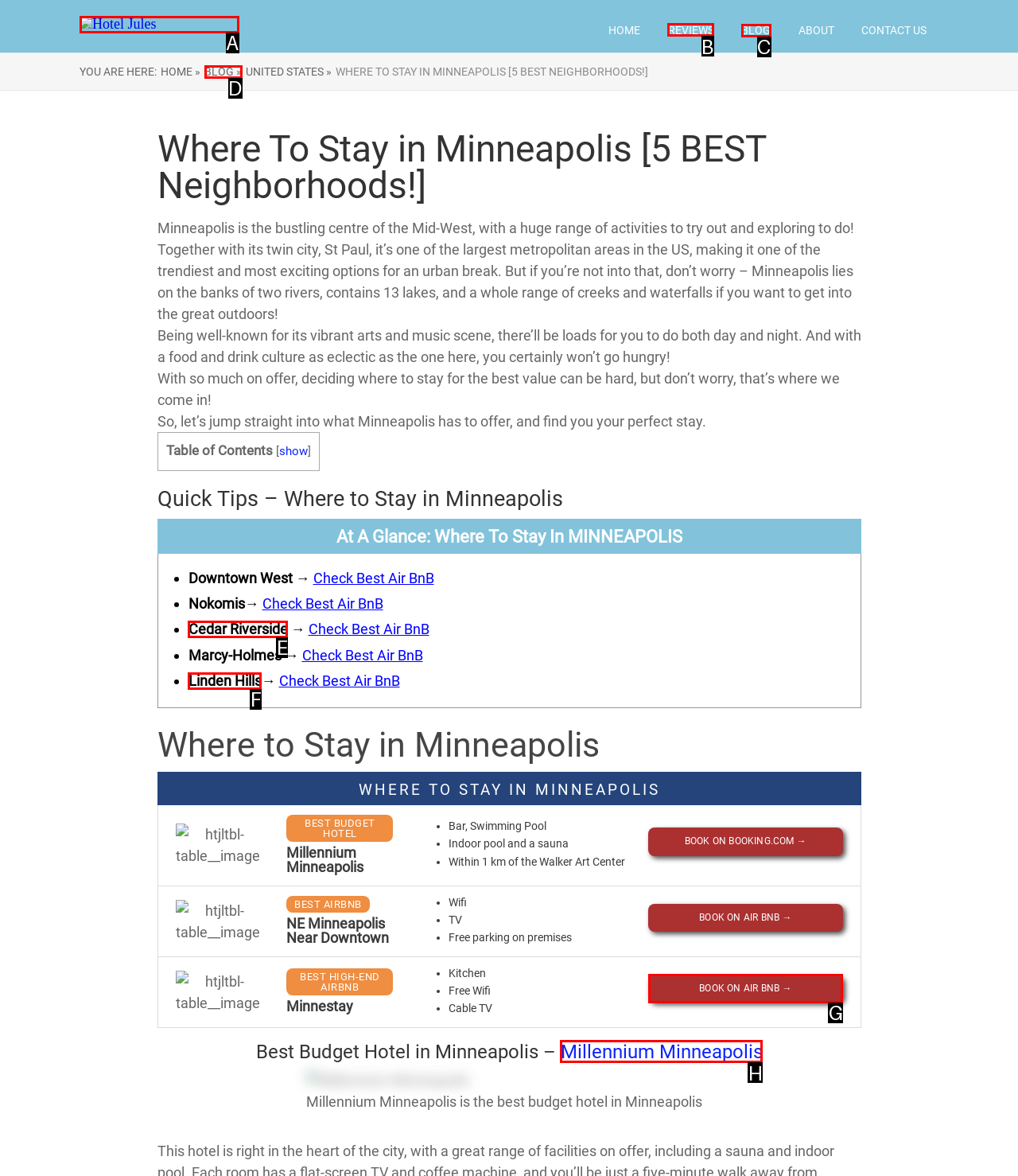Which option should you click on to fulfill this task: Explore the blog? Answer with the letter of the correct choice.

B